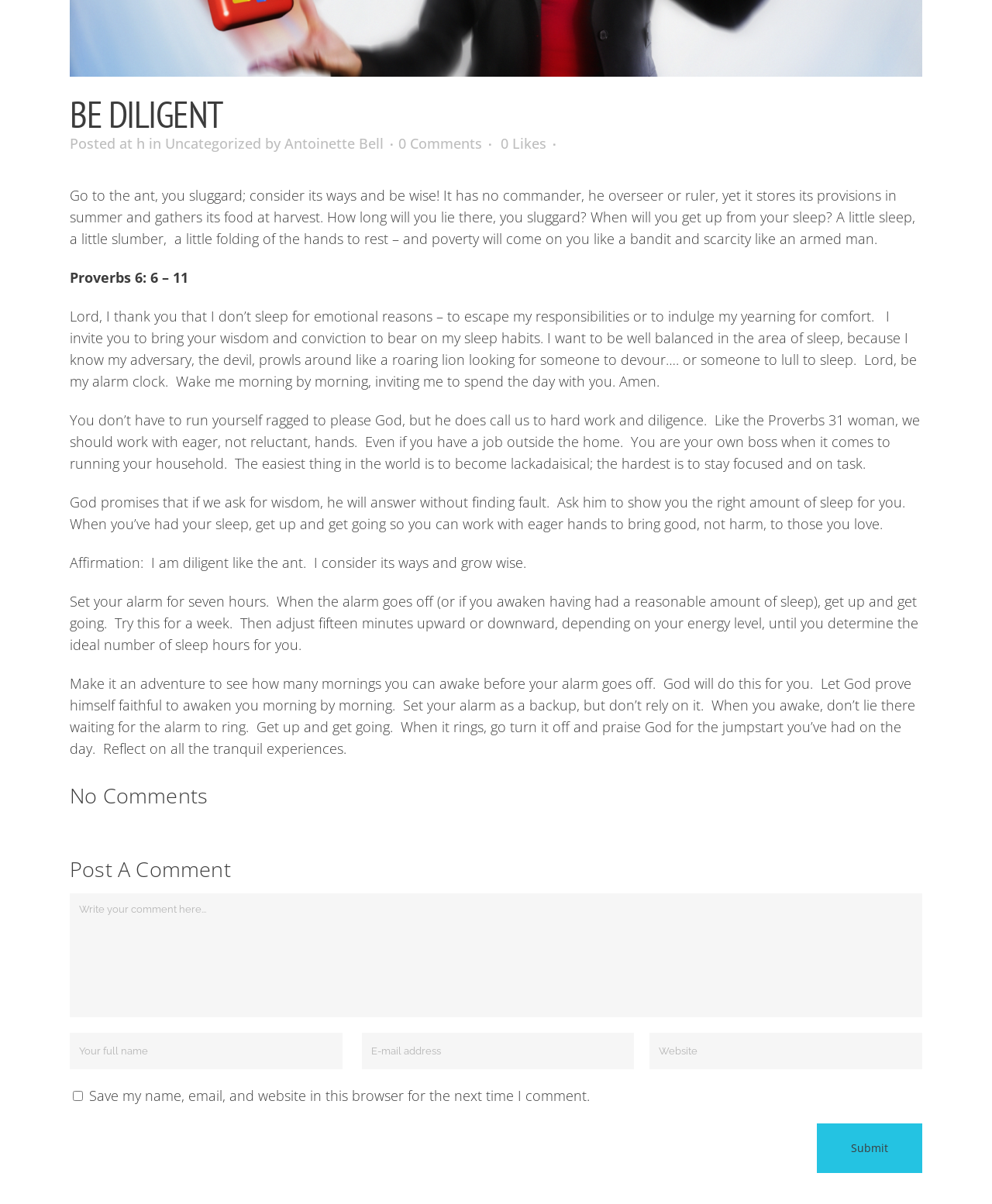Bounding box coordinates are specified in the format (top-left x, top-left y, bottom-right x, bottom-right y). All values are floating point numbers bounded between 0 and 1. Please provide the bounding box coordinate of the region this sentence describes: name="email" placeholder="E-mail address"

[0.365, 0.858, 0.639, 0.888]